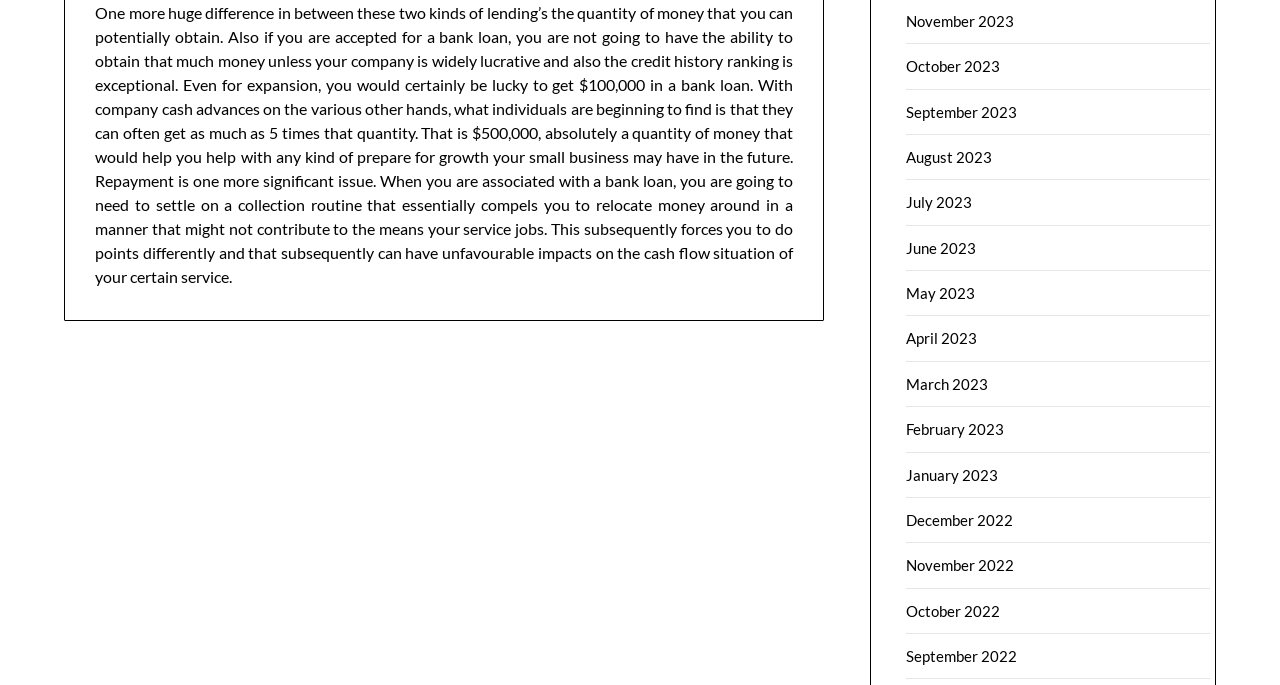Respond concisely with one word or phrase to the following query:
What is the main difference between bank loans and company cash advances?

Amount of money